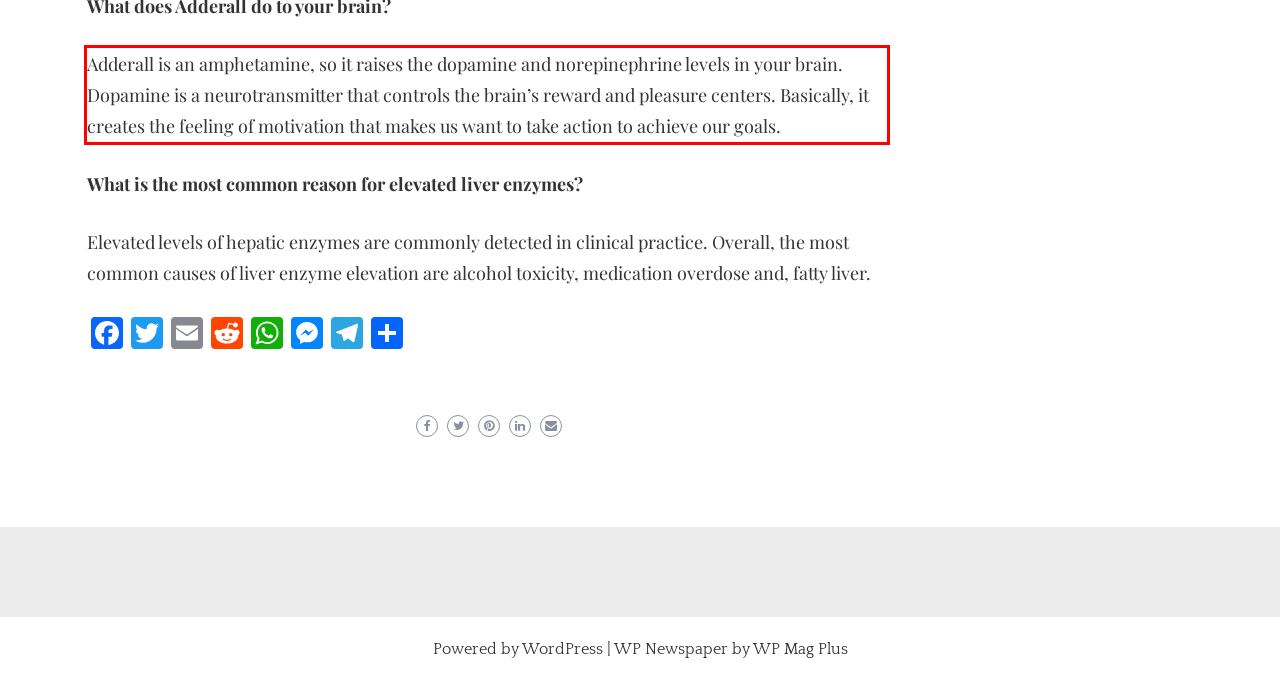Examine the webpage screenshot and use OCR to obtain the text inside the red bounding box.

Adderall is an amphetamine, so it raises the dopamine and norepinephrine levels in your brain. Dopamine is a neurotransmitter that controls the brain’s reward and pleasure centers. Basically, it creates the feeling of motivation that makes us want to take action to achieve our goals.